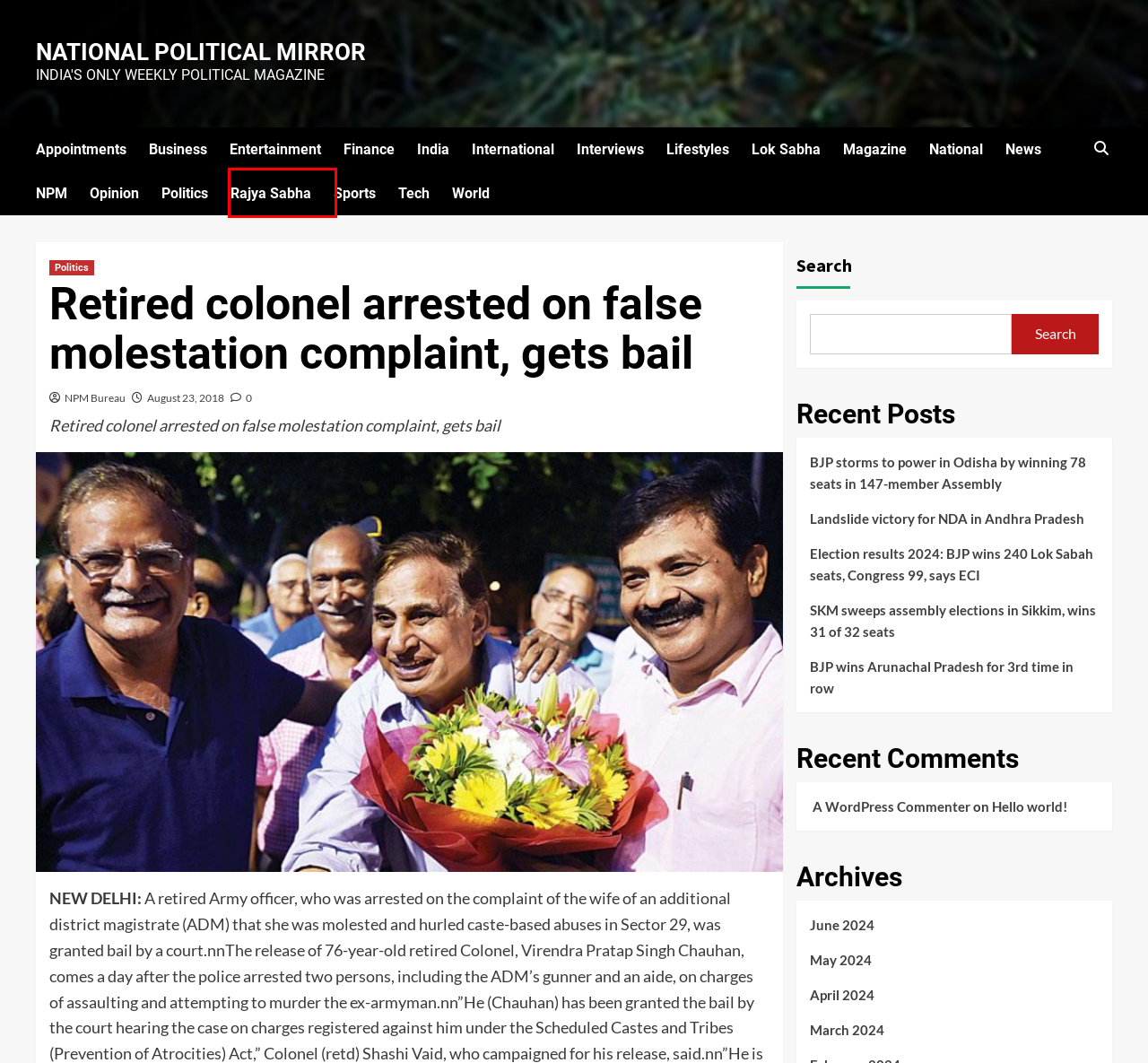You have a screenshot of a webpage with a red bounding box around an element. Identify the webpage description that best fits the new page that appears after clicking the selected element in the red bounding box. Here are the candidates:
A. BJP wins Arunachal Pradesh for 3rd time in row – National Political Mirror
B. Sports – National Political Mirror
C. Blog Tool, Publishing Platform, and CMS – WordPress.org
D. Finance – National Political Mirror
E. Rajya Sabha – National Political Mirror
F. Landslide victory for NDA in Andhra Pradesh – National Political Mirror
G. Opinion – National Political Mirror
H. March 2024 – National Political Mirror

E